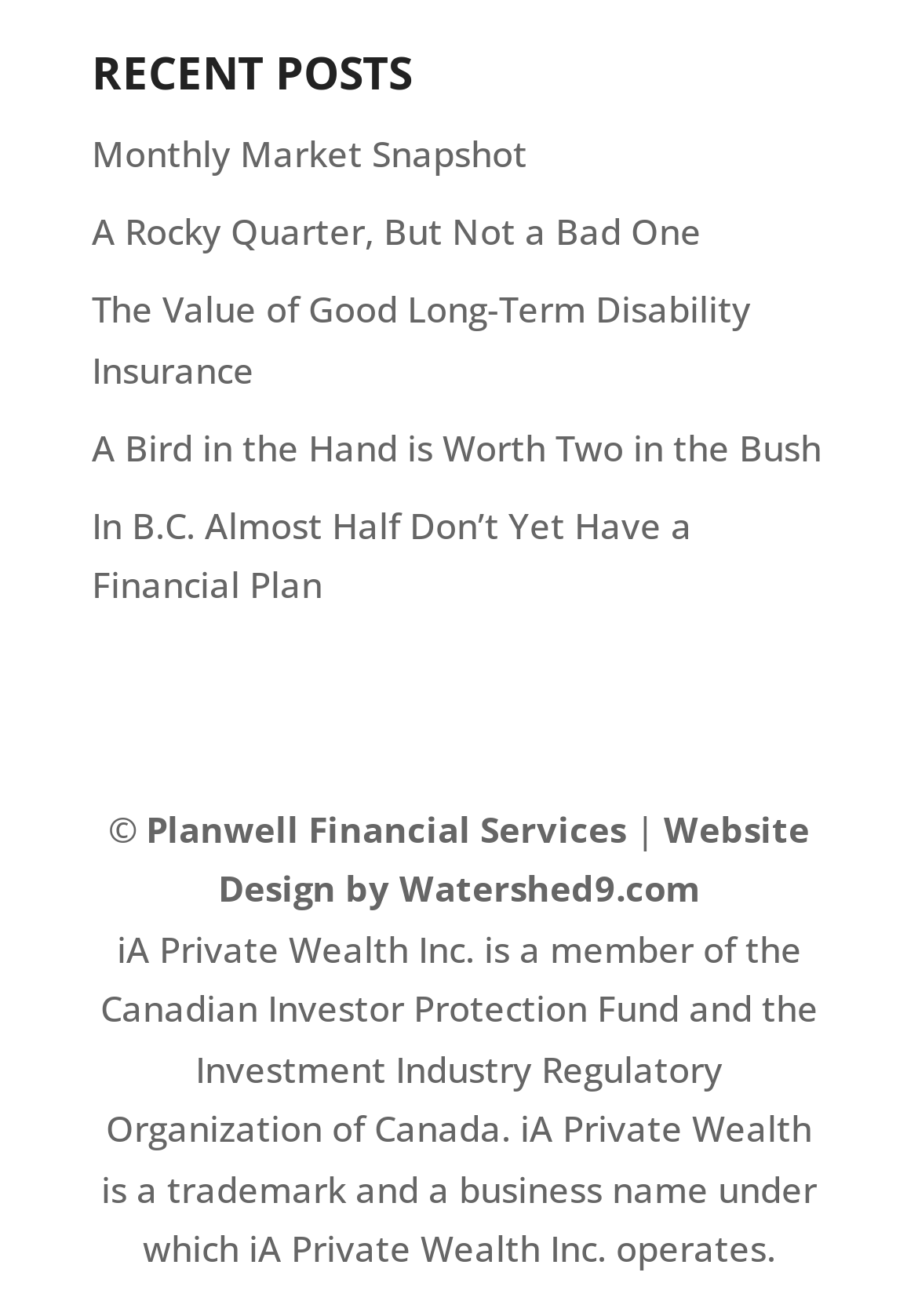Provide the bounding box coordinates of the HTML element this sentence describes: "Website Design by Watershed9.com". The bounding box coordinates consist of four float numbers between 0 and 1, i.e., [left, top, right, bottom].

[0.237, 0.611, 0.882, 0.693]